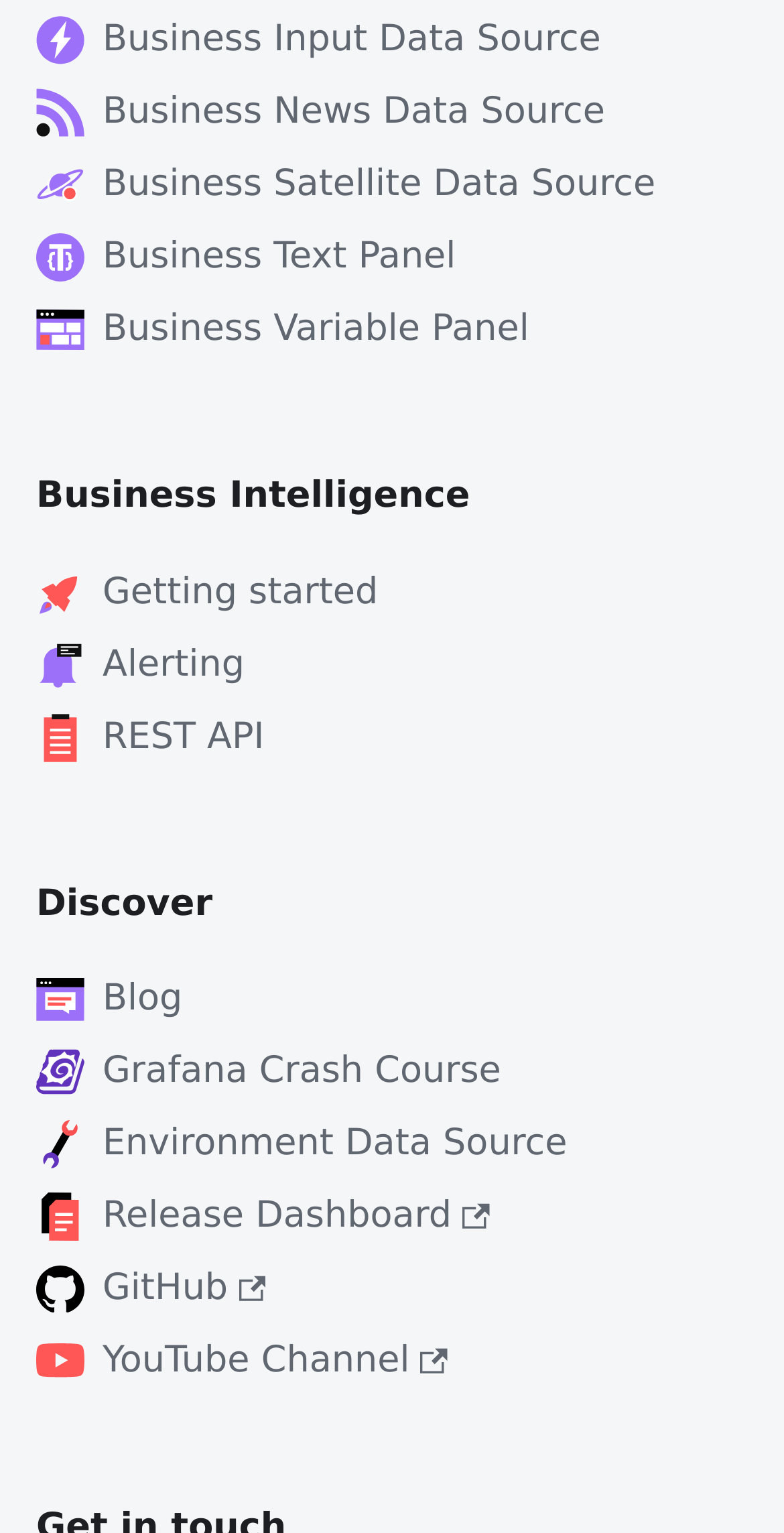Please provide a short answer using a single word or phrase for the question:
What is the main category of data sources?

Business